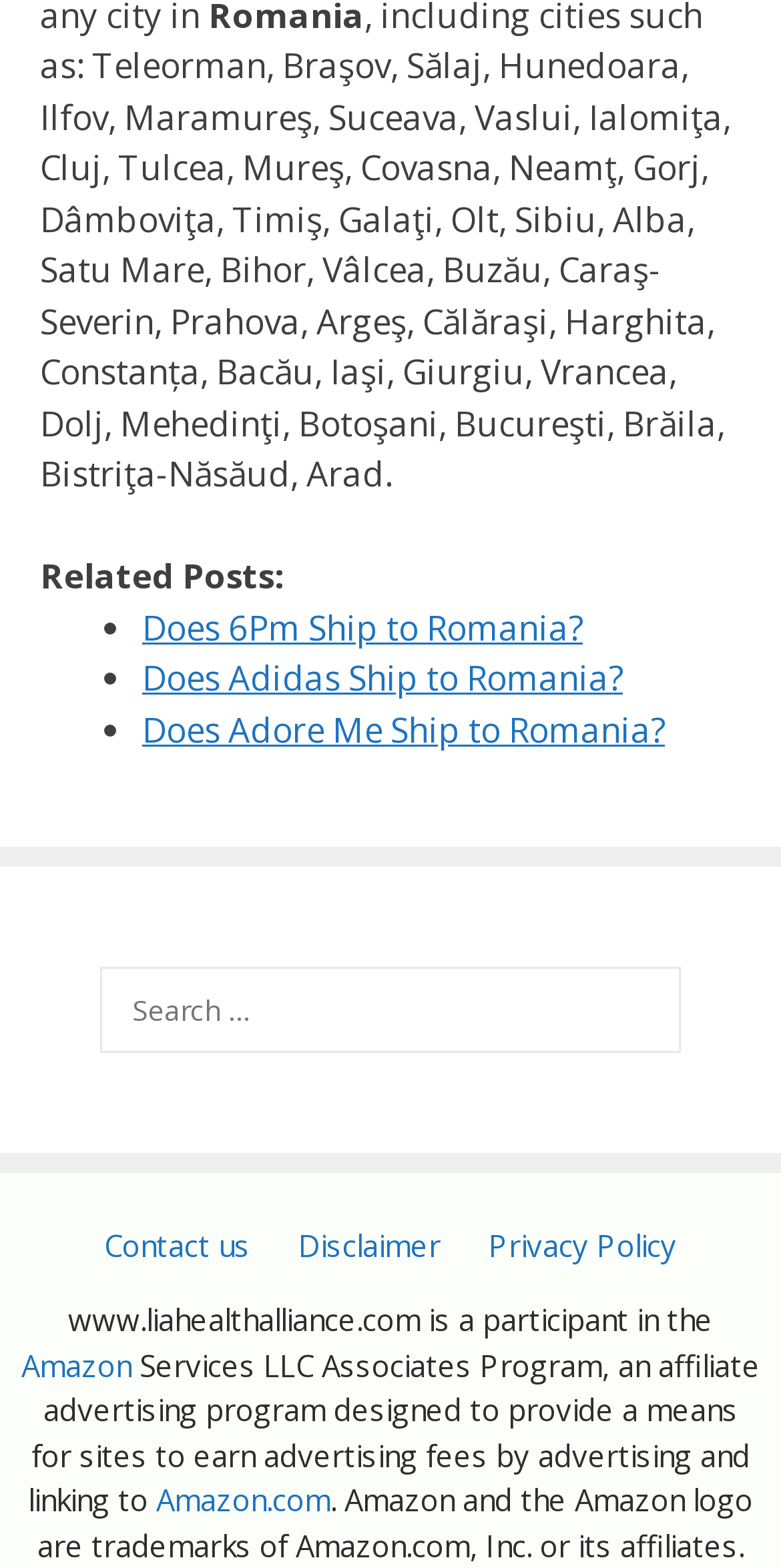Extract the bounding box coordinates of the UI element described: "Disclaimer". Provide the coordinates in the format [left, top, right, bottom] with values ranging from 0 to 1.

[0.382, 0.781, 0.564, 0.806]